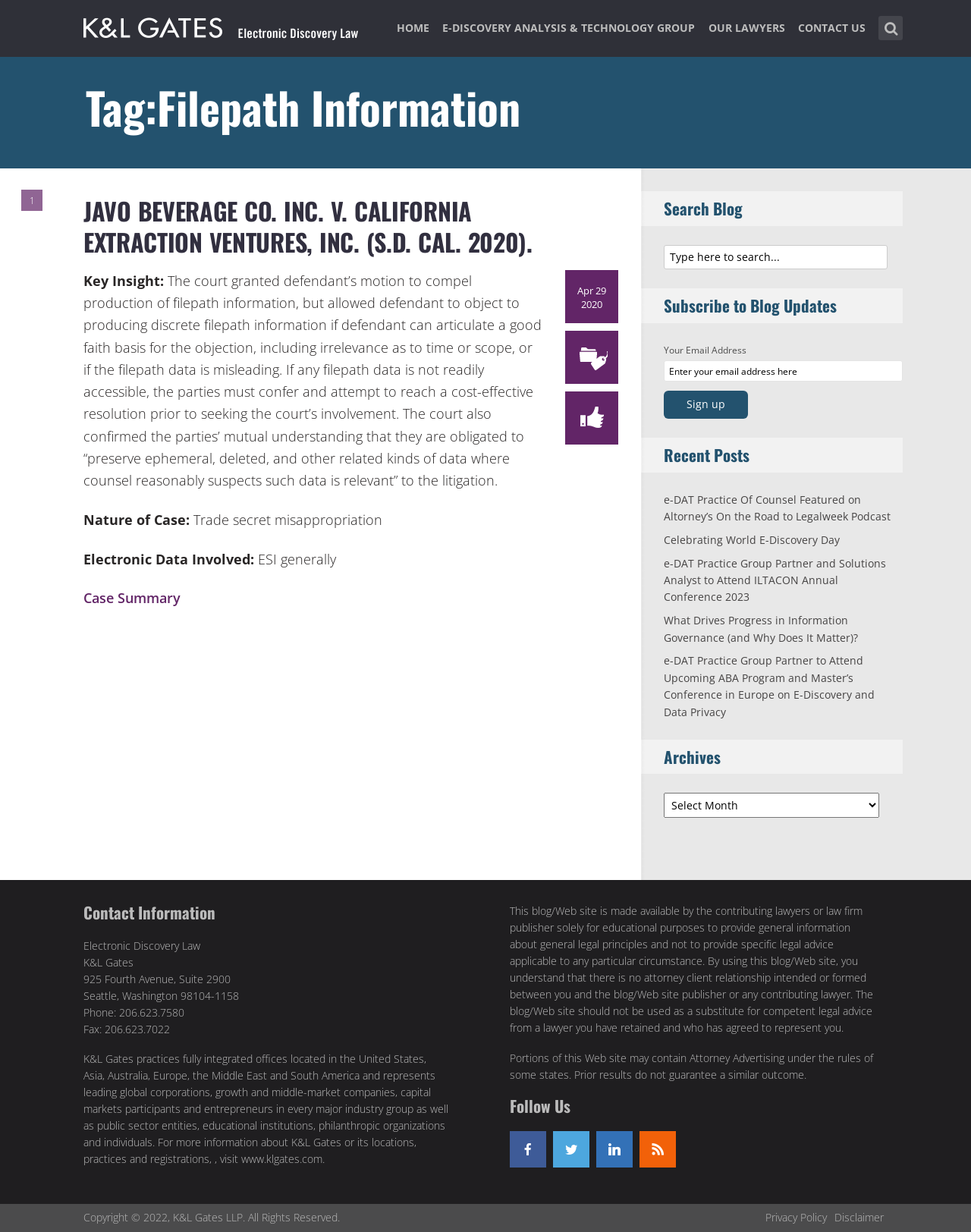Give a short answer using one word or phrase for the question:
What is the phone number of the law firm?

206.623.7580